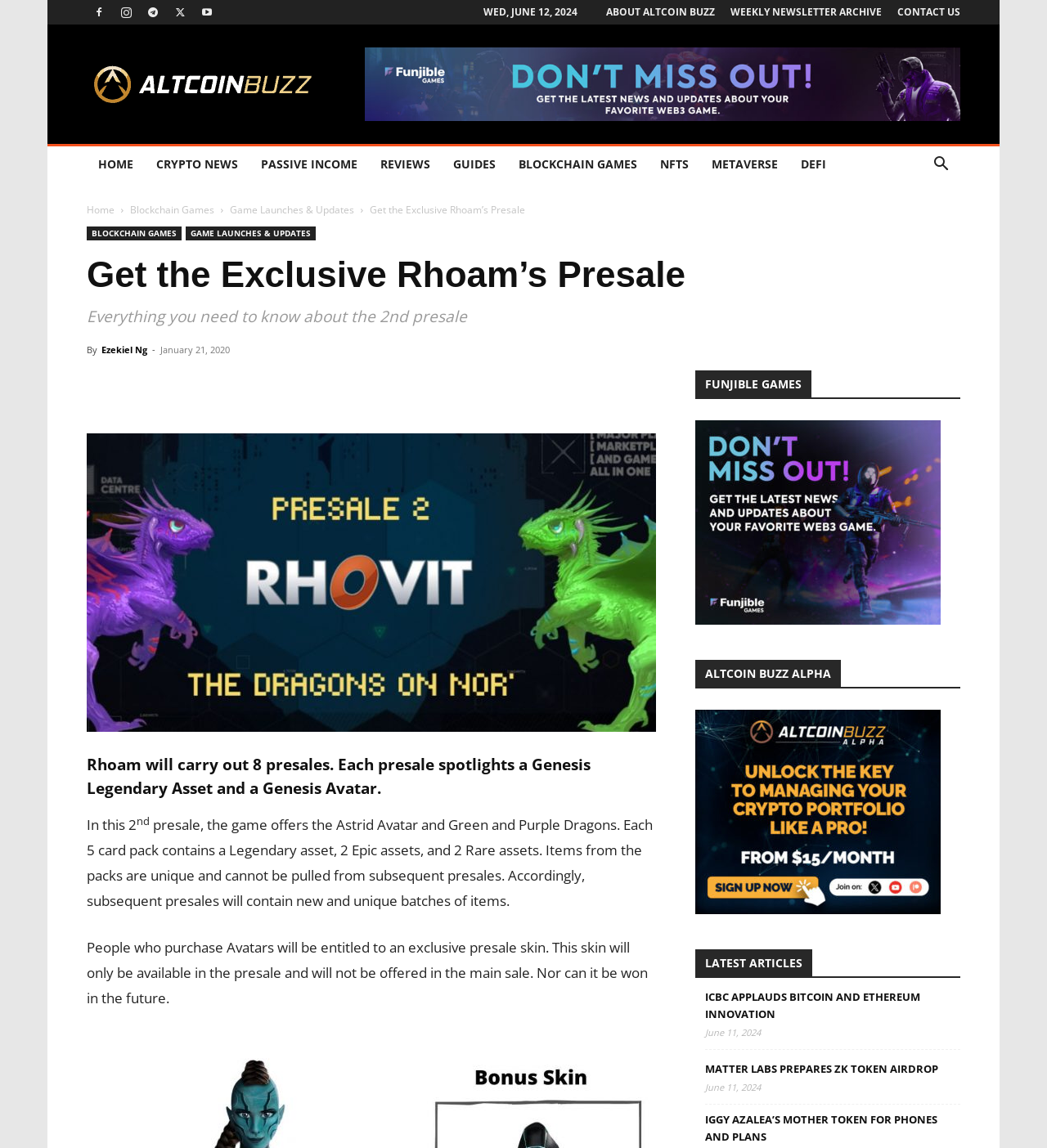What is the name of the author of the article? From the image, respond with a single word or brief phrase.

Ezekiel Ng